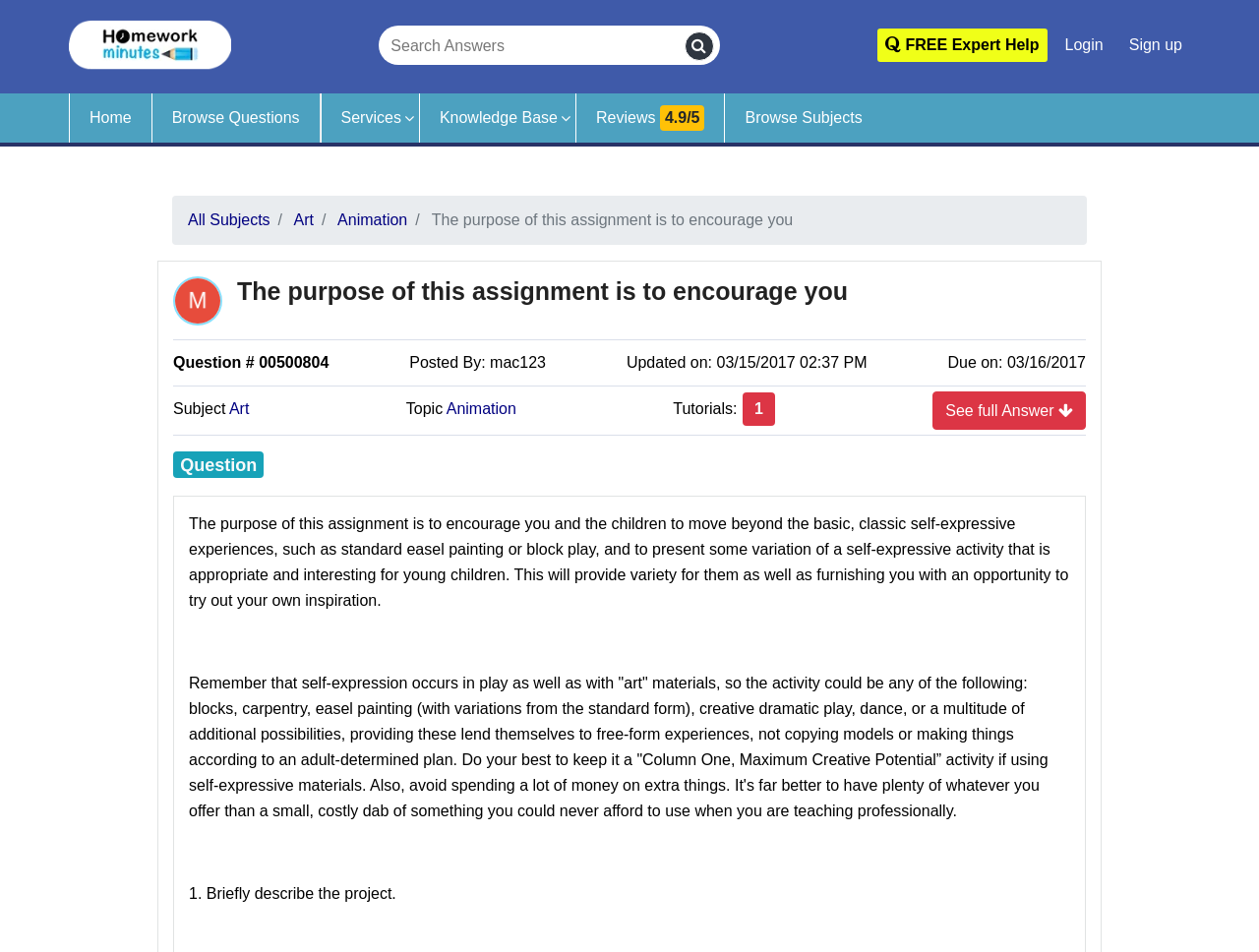Find the bounding box coordinates of the area that needs to be clicked in order to achieve the following instruction: "Browse questions". The coordinates should be specified as four float numbers between 0 and 1, i.e., [left, top, right, bottom].

[0.12, 0.098, 0.254, 0.15]